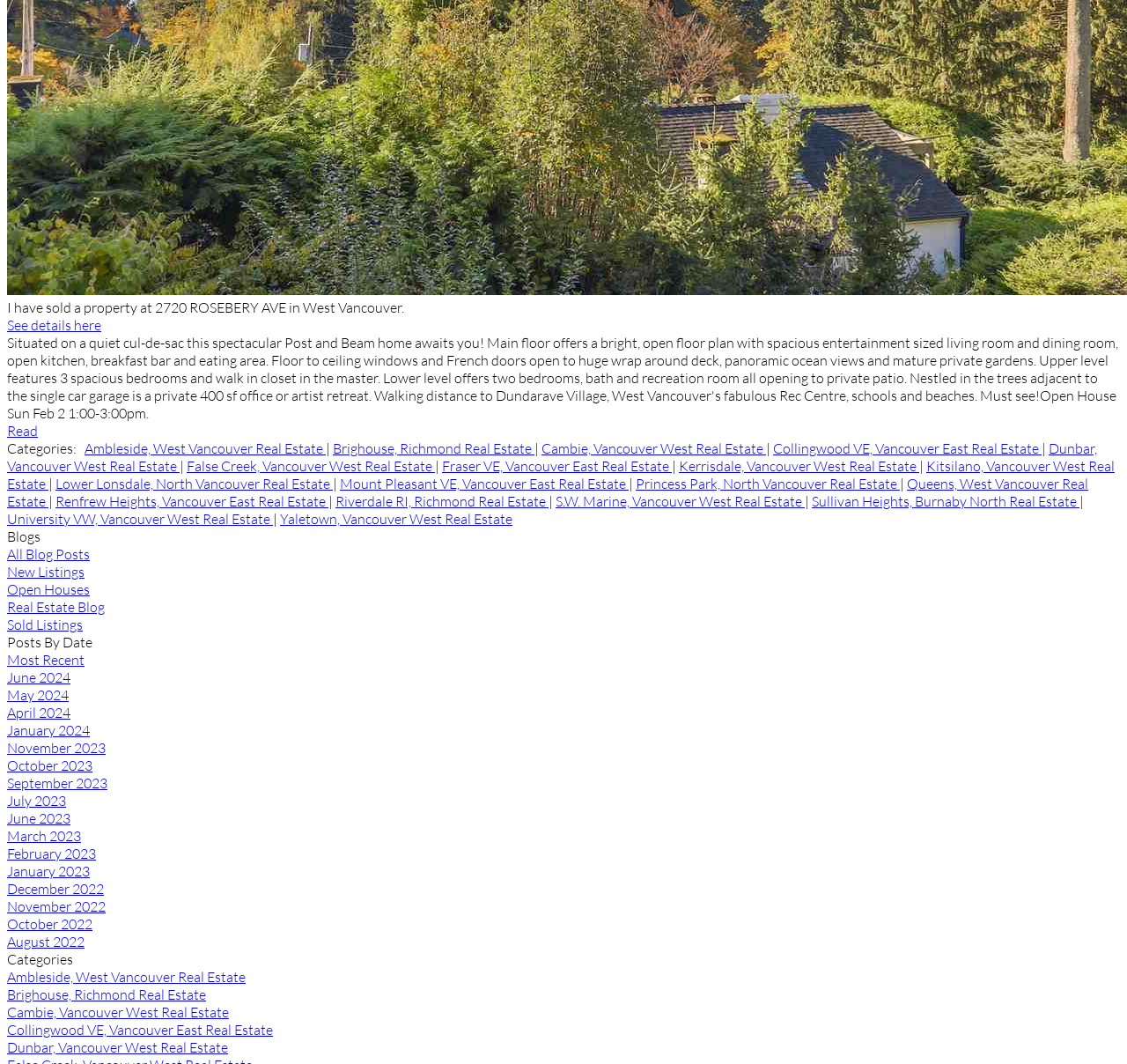Reply to the question with a single word or phrase:
What is the most recent blog post?

Most Recent